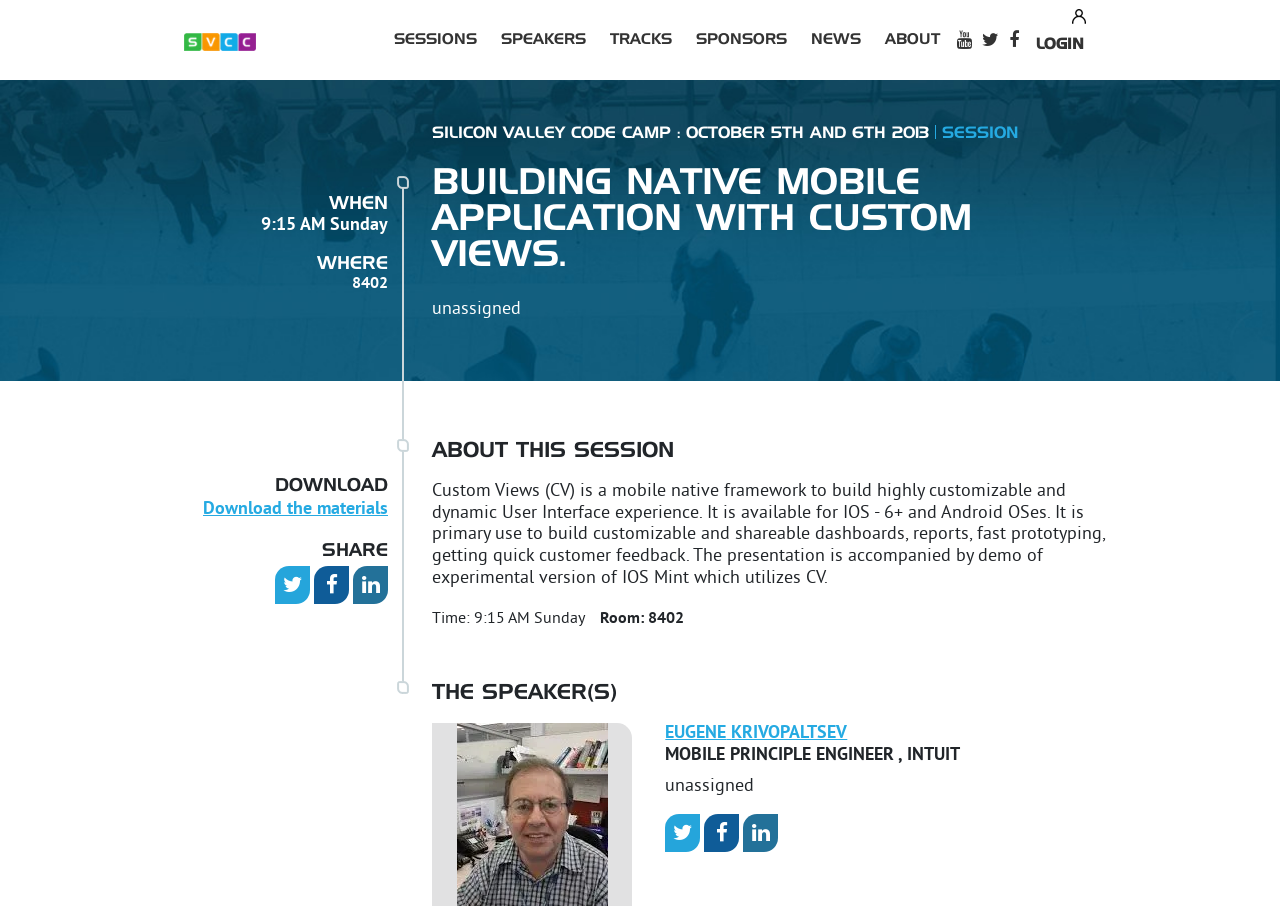Identify the bounding box coordinates of the clickable region to carry out the given instruction: "Click the LOGIN button".

[0.8, 0.03, 0.856, 0.07]